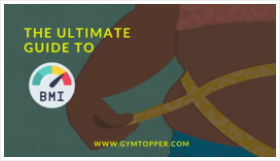Give a comprehensive caption that covers the entire image content.

The image titled "The Ultimate Guide to BMI: Understanding Body Mass Index and Its Health Impact" features a visually engaging illustration centered around the concept of Body Mass Index (BMI). The foreground displays a stylized figure measuring their waist with a tape measure, symbolizing the relationship between body measurements and BMI. Accompanying the figure is a circular graphic that resembles a gauge, indicating BMI, which adds an informative touch to the design. The color palette is vibrant, with a striking contrast between the figure and the background, enhancing the overall appeal. The bottom of the image features the direct link to the resource: www.gymtopper.com, inviting viewers to explore the comprehensive guide on BMI.